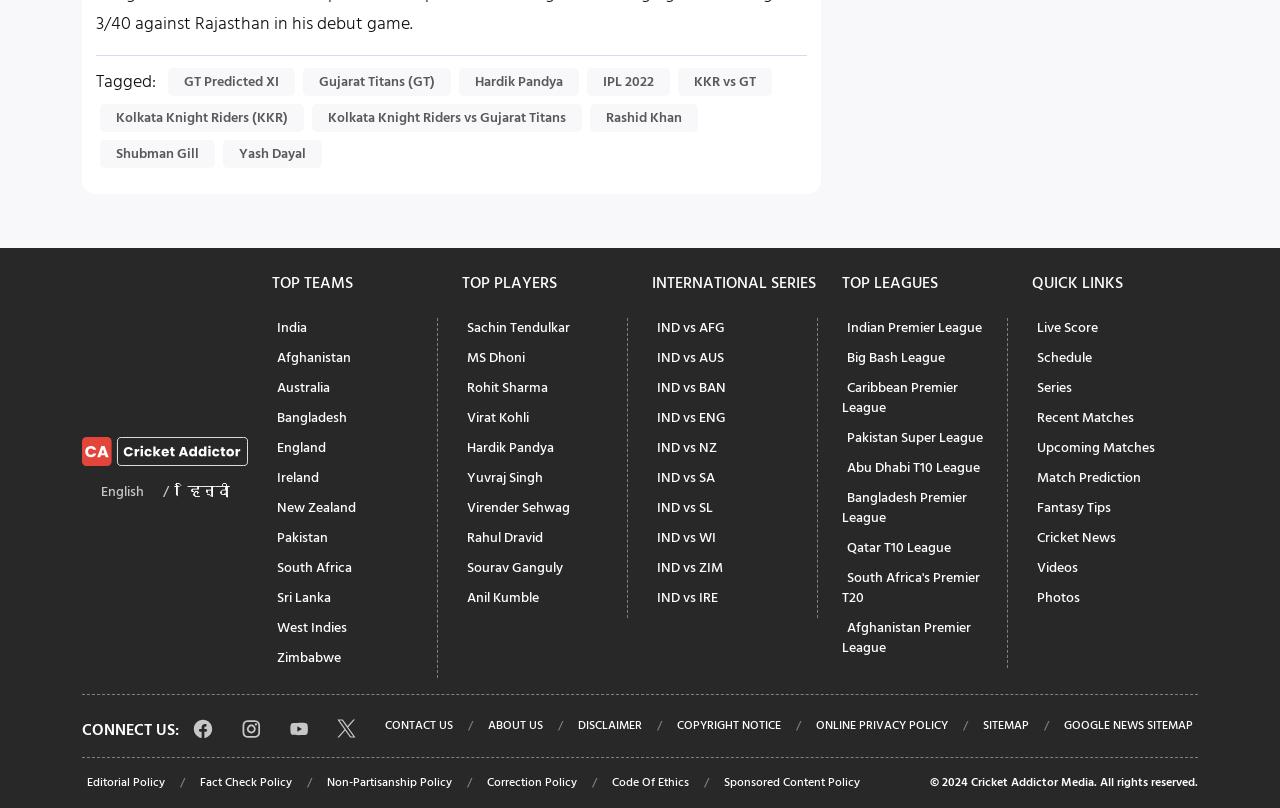Find the bounding box coordinates for the element that must be clicked to complete the instruction: "Visit India cricket team page". The coordinates should be four float numbers between 0 and 1, indicated as [left, top, right, bottom].

[0.212, 0.385, 0.244, 0.425]